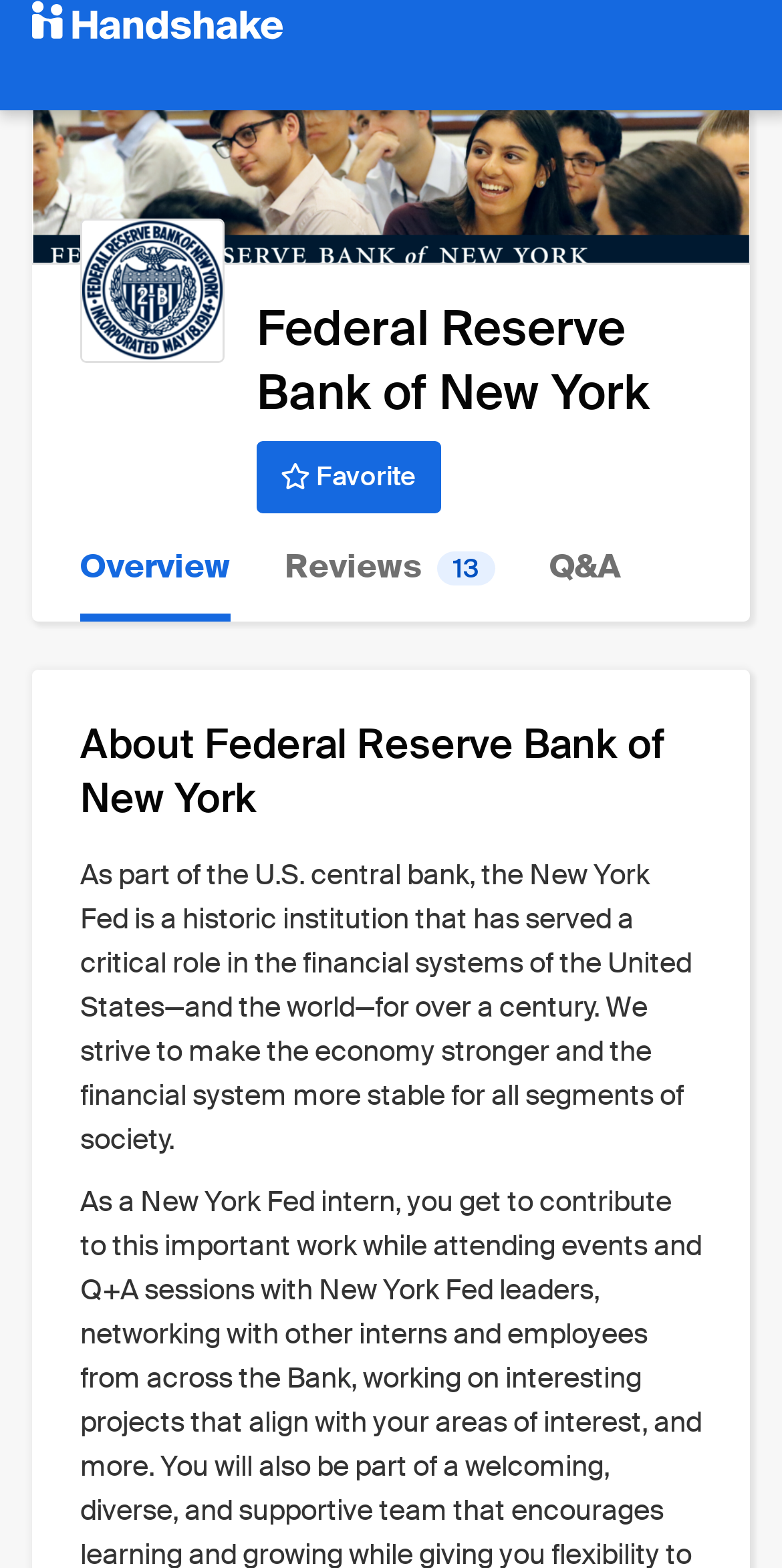What is the role of the New York Fed?
Answer the question with detailed information derived from the image.

I found the answer by reading the static text element that describes the New York Fed as 'a historic institution that has served a critical role in the financial systems of the United States—and the world—for over a century'.